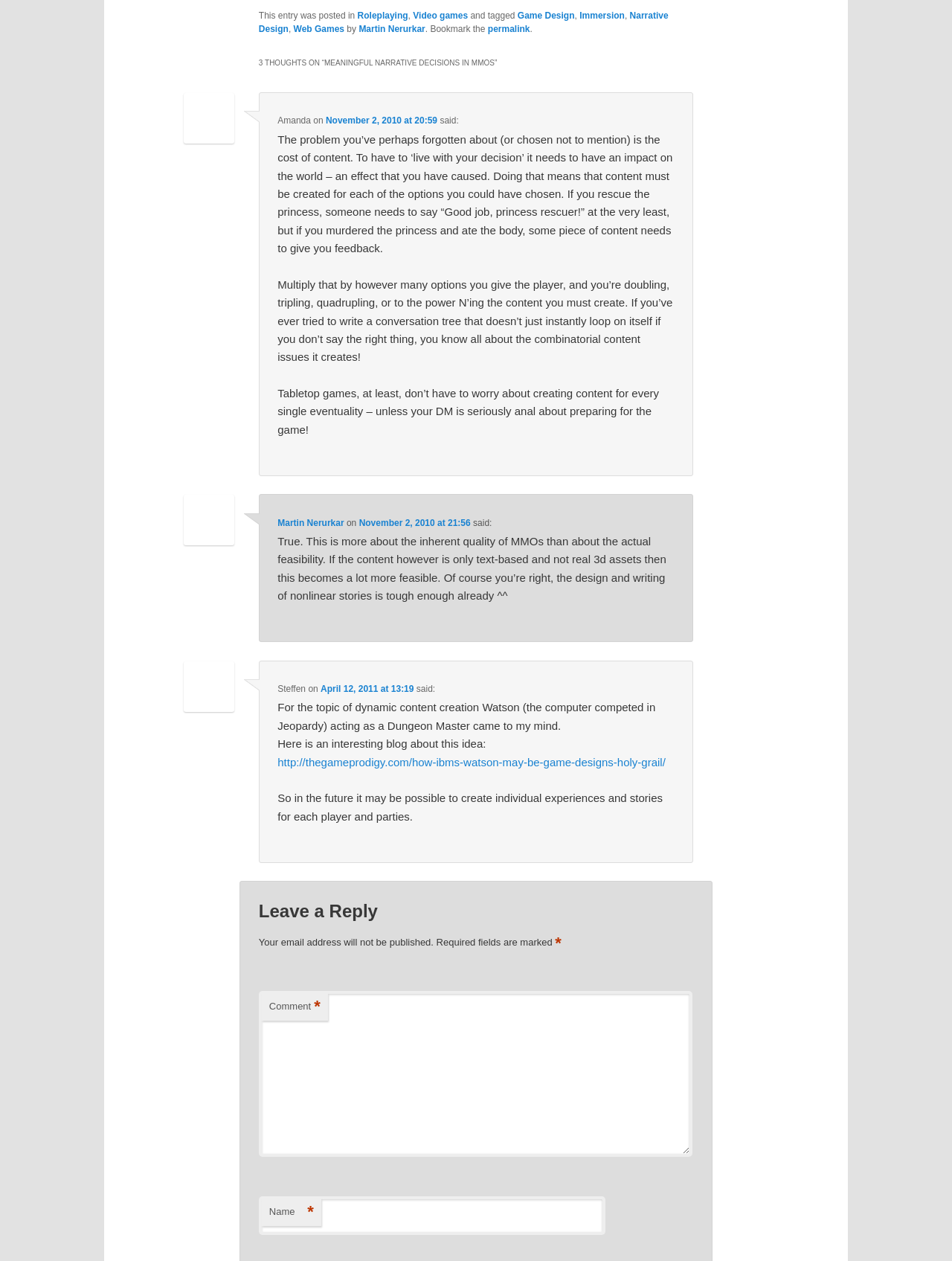What is the title of the blog post?
Please respond to the question with a detailed and informative answer.

I found the title of the blog post by looking at the heading element with the text '3 THOUGHTS ON “MEANINGFUL NARRATIVE DECISIONS IN MMOS”' which is located at the top of the webpage.